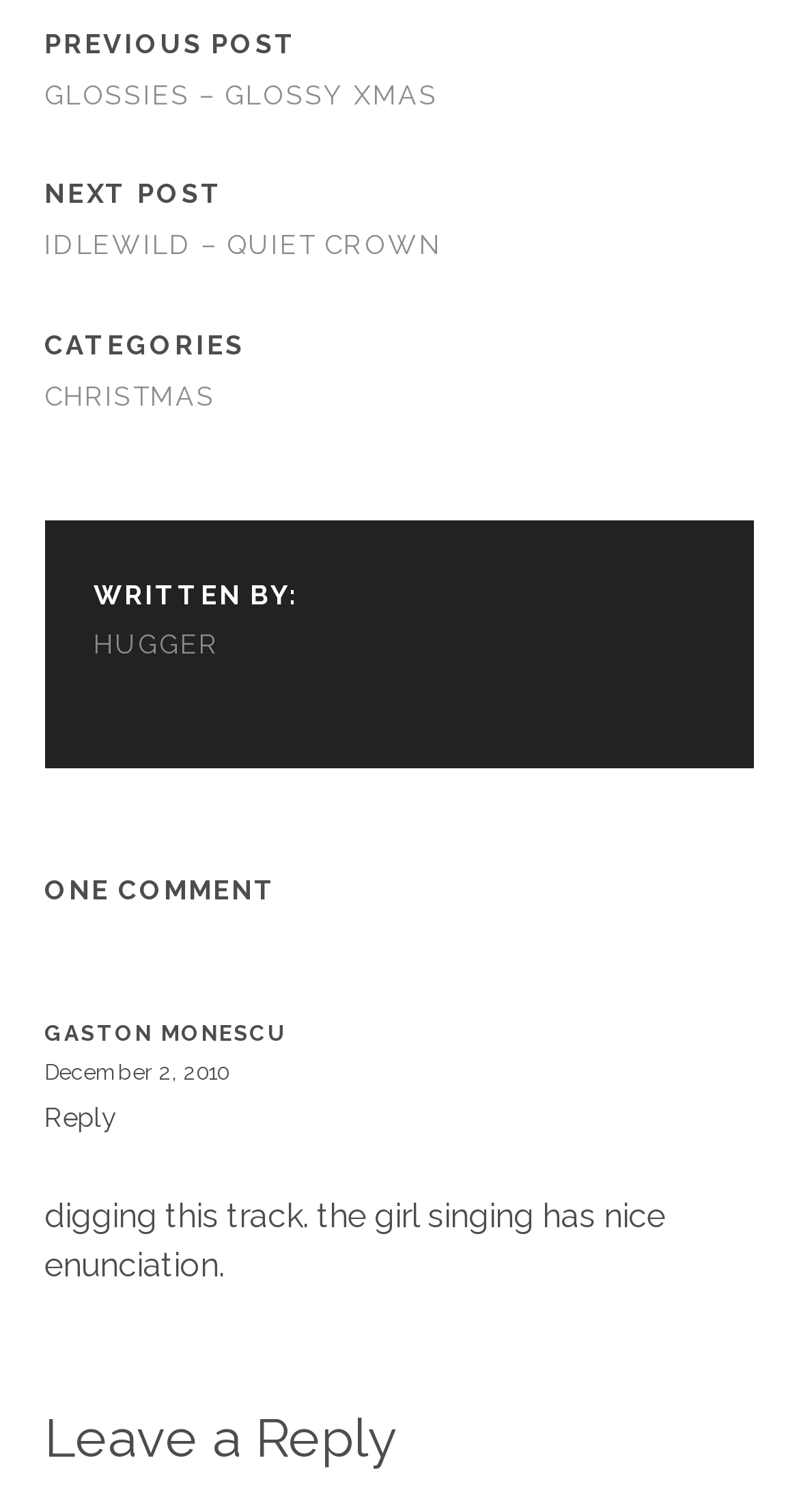Predict the bounding box of the UI element that fits this description: "MTU 2000 DS – G06".

None